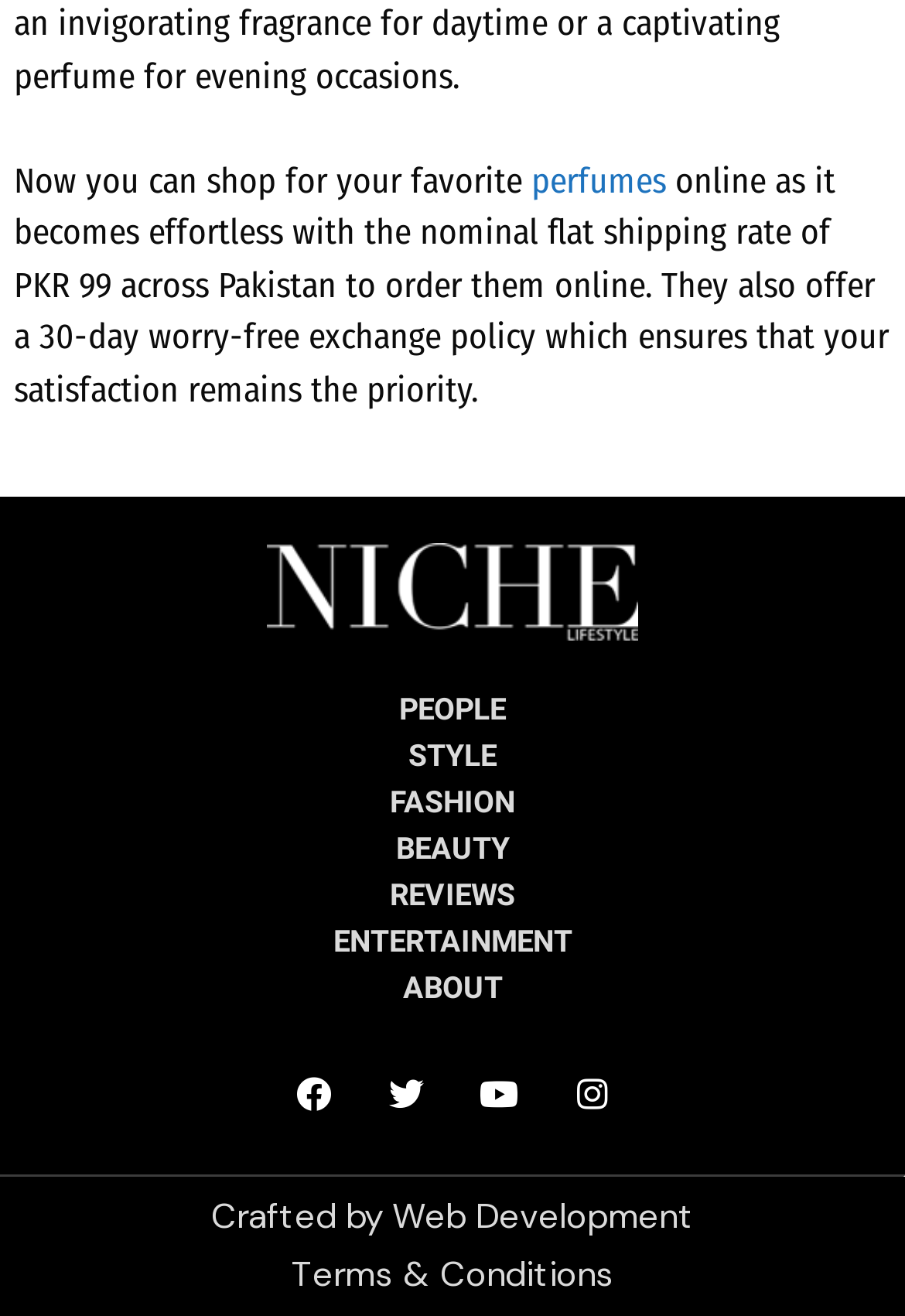Find the bounding box coordinates of the clickable element required to execute the following instruction: "Read Terms & Conditions". Provide the coordinates as four float numbers between 0 and 1, i.e., [left, top, right, bottom].

[0.322, 0.951, 0.678, 0.986]